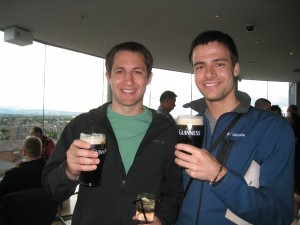Give a concise answer using one word or a phrase to the following question:
What is the location visible through the expansive windows?

Dublin